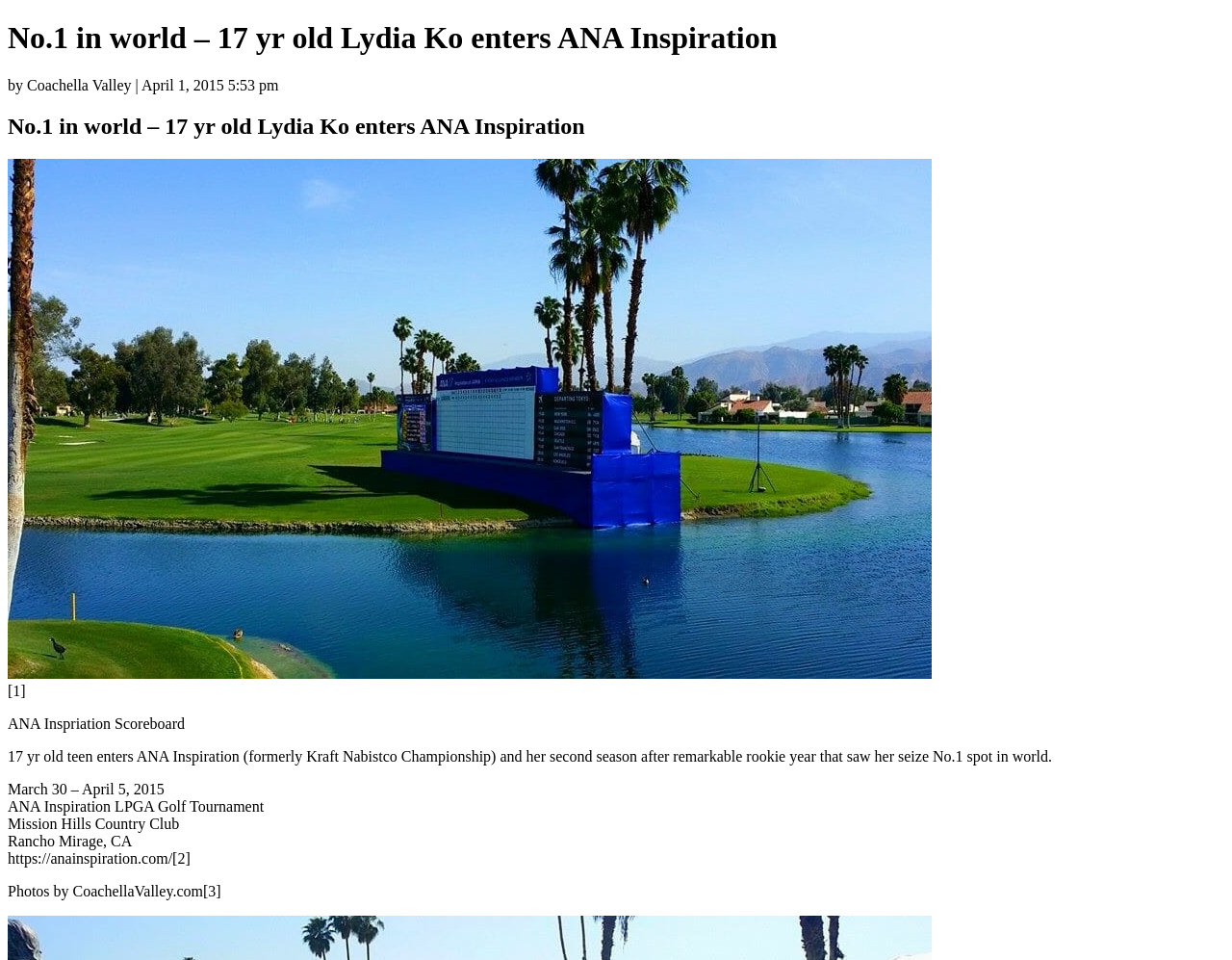Produce an extensive caption that describes everything on the webpage.

The webpage is about 17-year-old Lydia Ko entering the ANA Inspiration golf tournament. At the top, there is a heading that reads "No.1 in world – 17 yr old Lydia Ko enters ANA Inspiration" followed by a subheading "by Coachella Valley | April 1, 2015 5:53 pm". Below this, there is another heading with the same text as the first one. 

To the right of the second heading, there is an image of the ANA Inspiration scoreboard. Below the image, there is a paragraph of text that describes Lydia Ko's achievement, mentioning that she is entering the tournament in her second season after a remarkable rookie year that saw her become the number one golfer in the world. 

Further down, there are several lines of text that provide details about the tournament, including the dates "March 30 – April 5, 2015", the name "ANA Inspiration LPGA Golf Tournament", the location "Mission Hills Country Club" in "Rancho Mirage, CA", and a link to the tournament's website. 

At the bottom, there is a credit line "Photos by CoachellaValley.com".